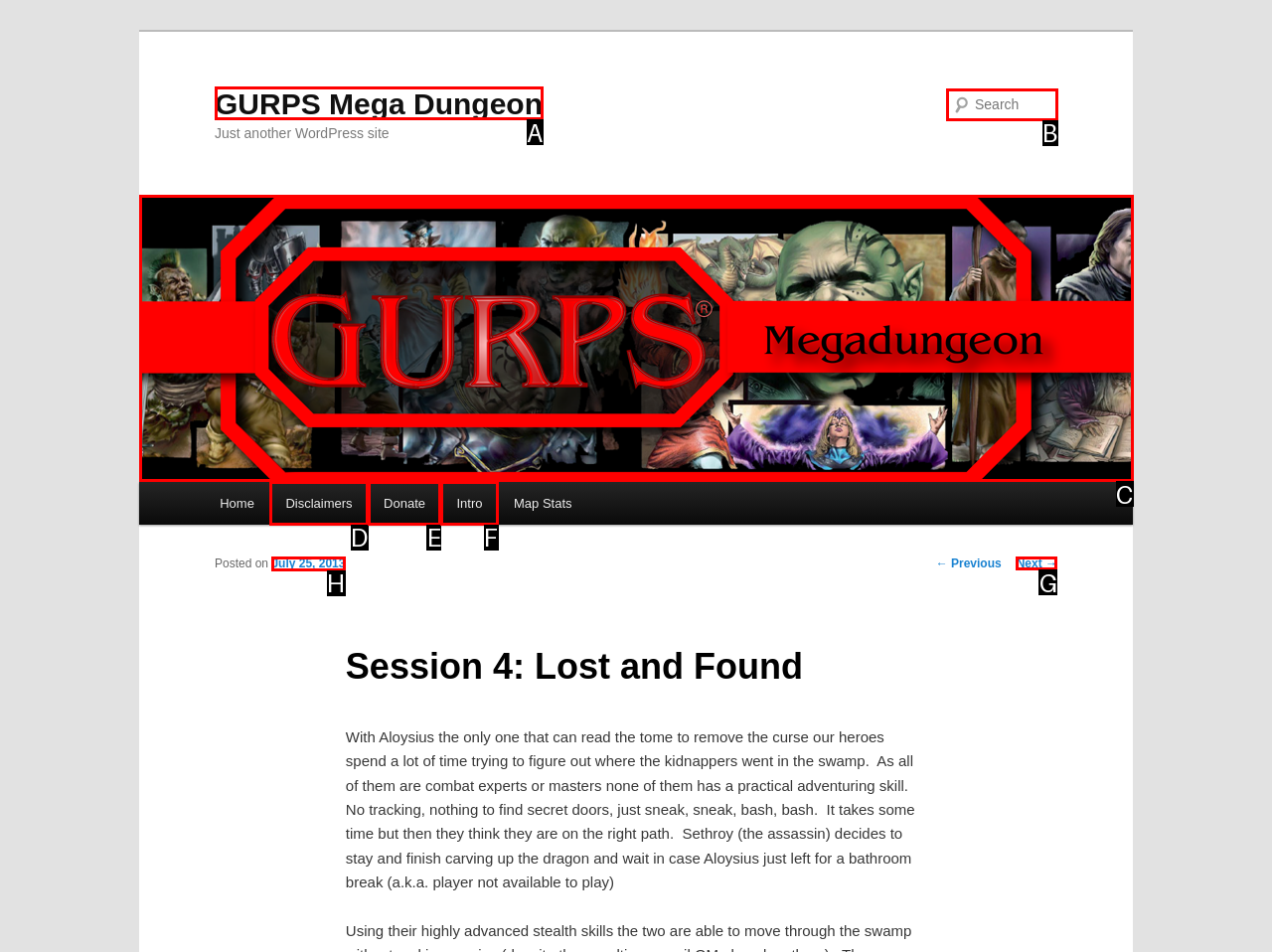Select the appropriate bounding box to fulfill the task: Read next post Respond with the corresponding letter from the choices provided.

G